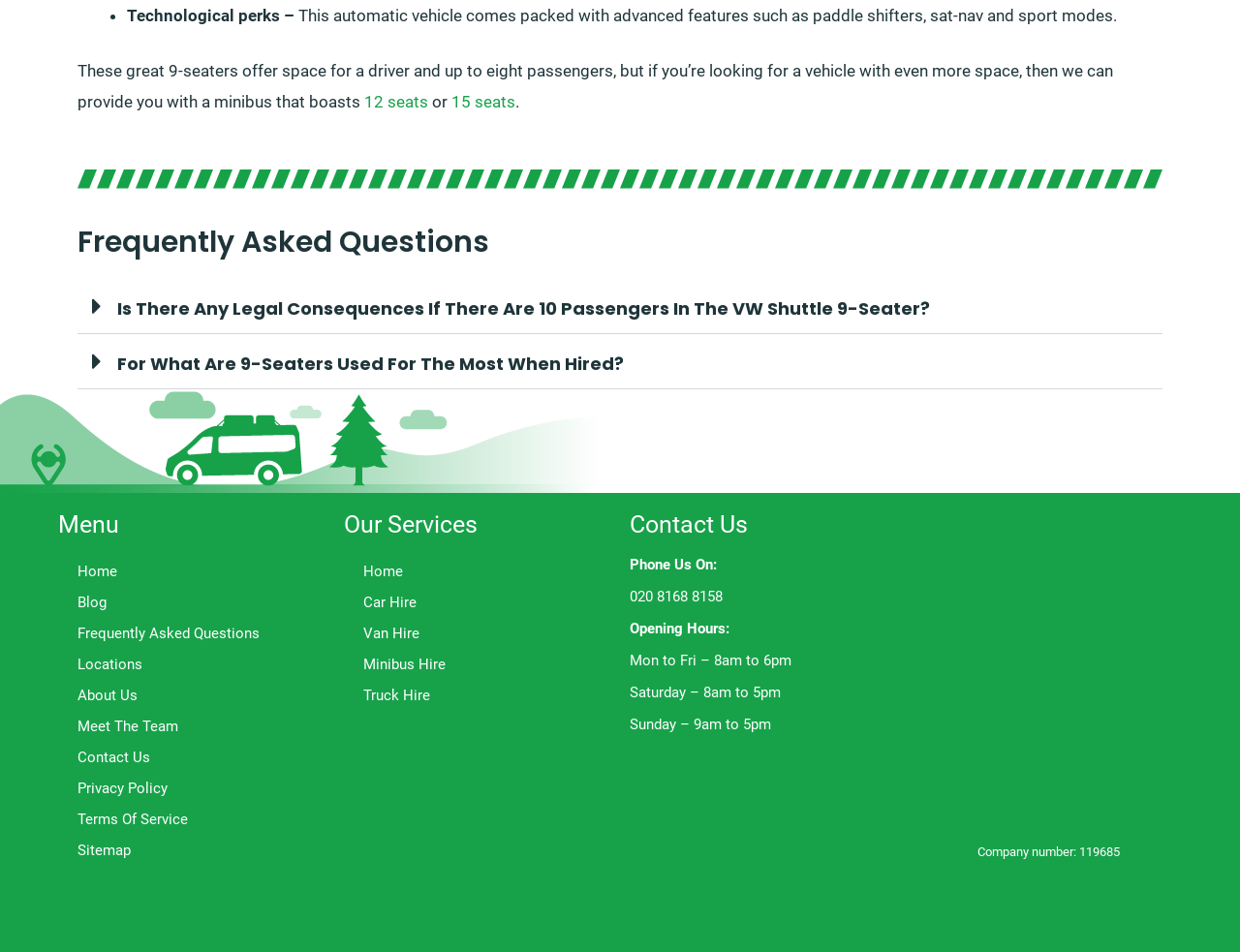Mark the bounding box of the element that matches the following description: "title="DMCA Compliance information for sdvh.co.uk"".

[0.738, 0.603, 0.953, 0.623]